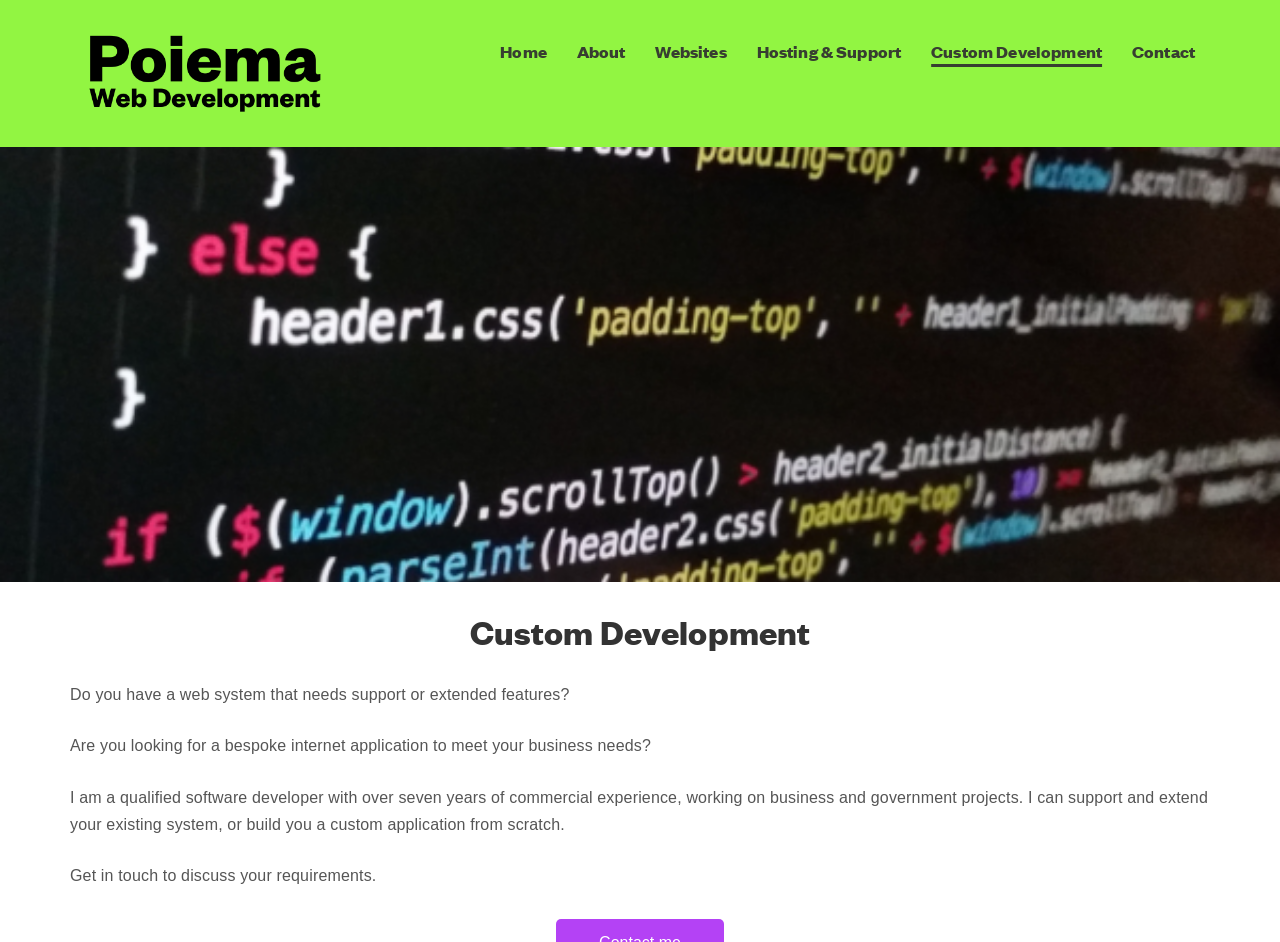Provide a thorough description of the webpage you see.

The webpage is about Poiema Web Development, a custom development service. At the top left, there is a logo image with the text "Poiema Web Development" next to it, which is also a link. Below the logo, there is a navigation menu with six links: "Home", "About", "Websites", "Hosting & Support", "Custom Development", and "Contact", arranged horizontally from left to right.

The main content of the page is focused on custom development services. There is a heading "Custom Development" at the top, followed by three paragraphs of text. The first paragraph asks if the user has a web system that needs support or extended features. The second paragraph inquires if the user is looking for a bespoke internet application to meet their business needs. The third paragraph introduces the developer's qualifications and services, stating that they can support and extend existing systems or build custom applications from scratch. Finally, there is a call-to-action to get in touch to discuss requirements.